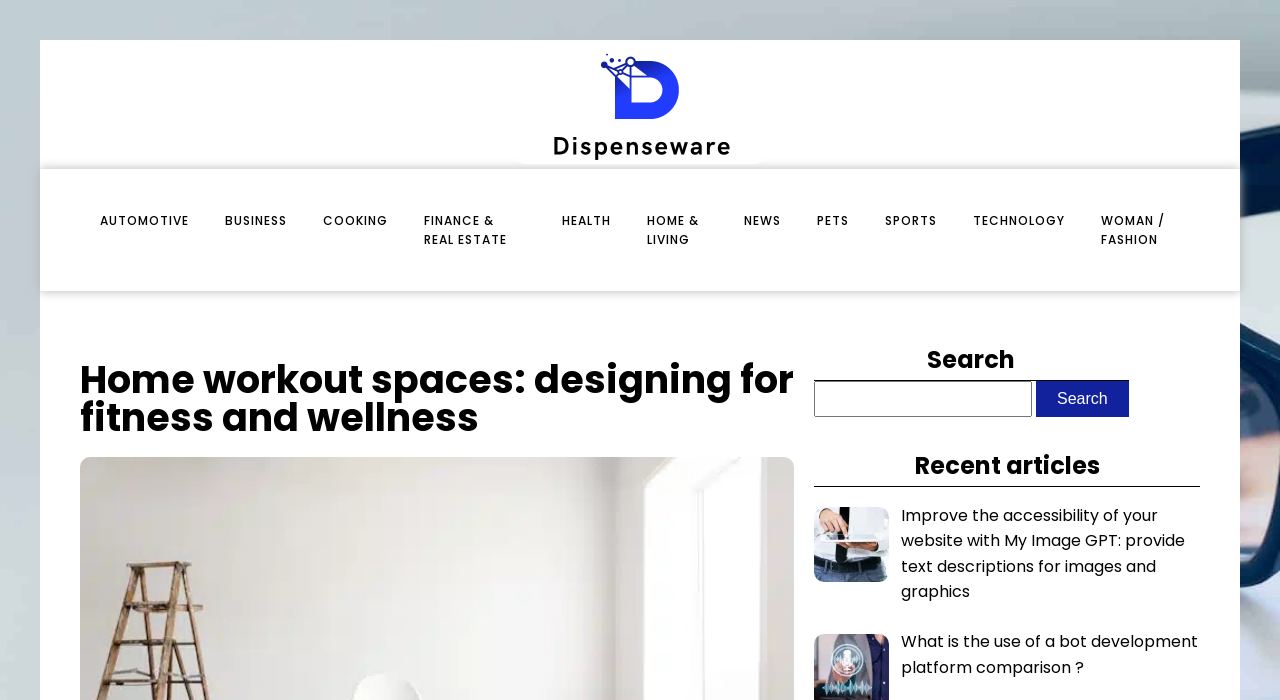Identify the headline of the webpage and generate its text content.

Home workout spaces: designing for fitness and wellness